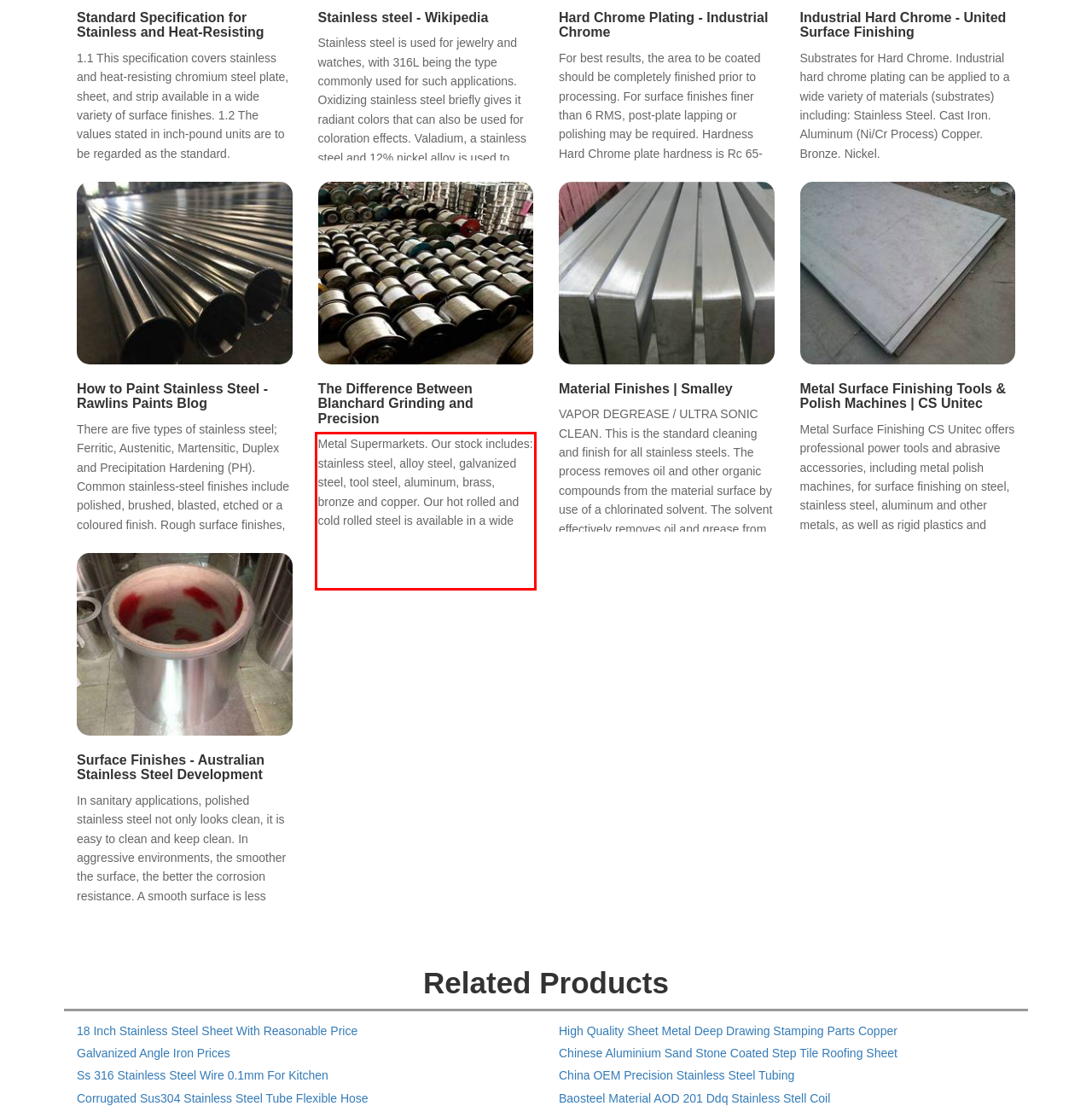Within the screenshot of the webpage, locate the red bounding box and use OCR to identify and provide the text content inside it.

Metal Supermarkets. Our stock includes: stainless steel, alloy steel, galvanized steel, tool steel, aluminum, brass, bronze and copper. Our hot rolled and cold rolled steel is available in a wide range of shapes including: bars, tubes, sheets and plates. We can cut metal to your exact specifications.